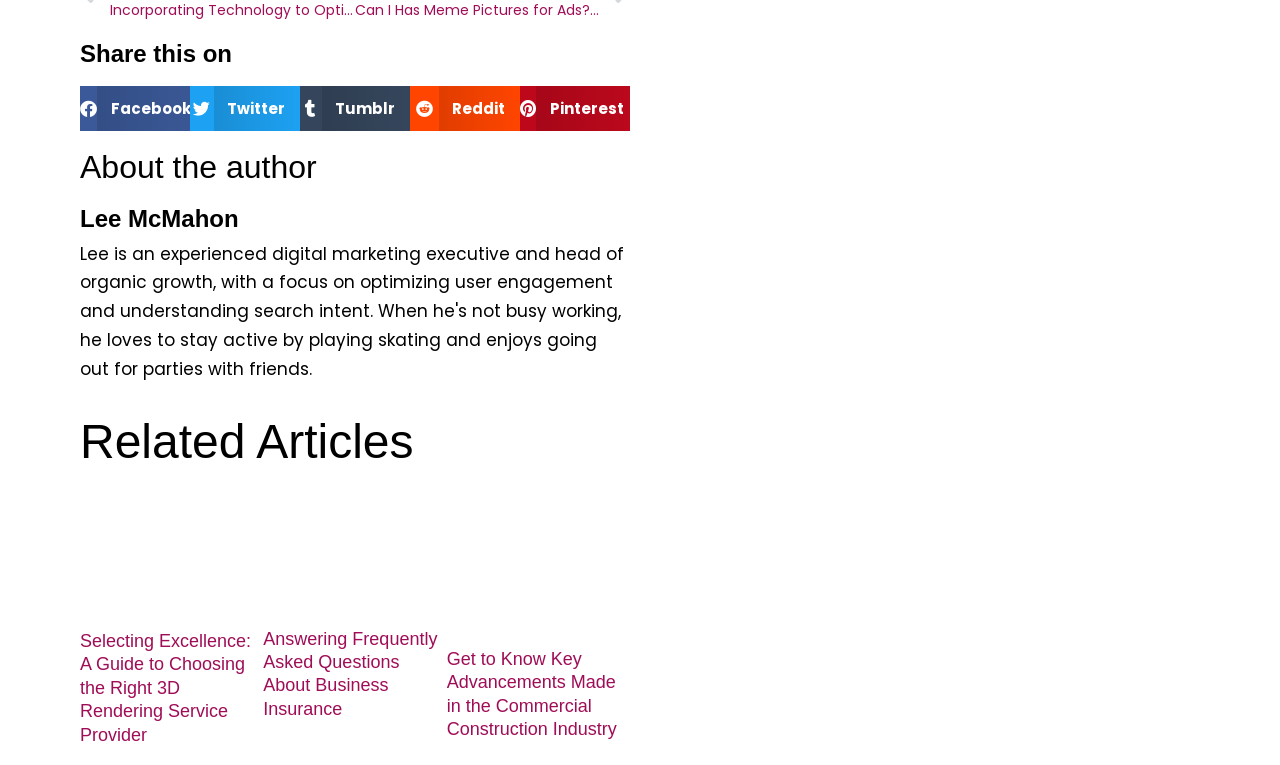Please identify the bounding box coordinates of the clickable area that will allow you to execute the instruction: "Explore NBN plans".

None